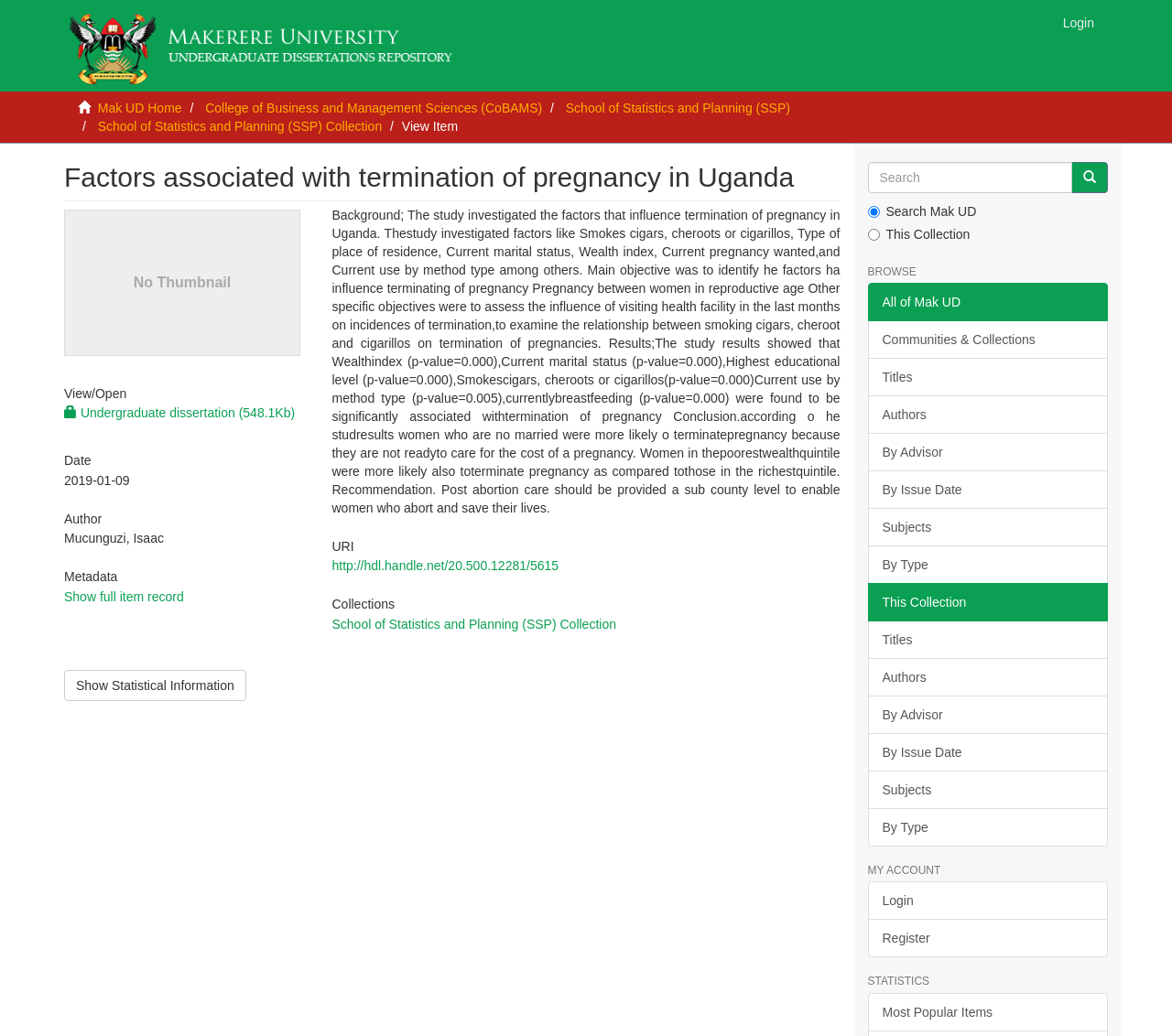What is the size of the dissertation?
Give a comprehensive and detailed explanation for the question.

I found the size of the dissertation by looking at the link element with the text 'Undergraduate dissertation (548.1Kb)' which is located under the 'View/ Open' heading.